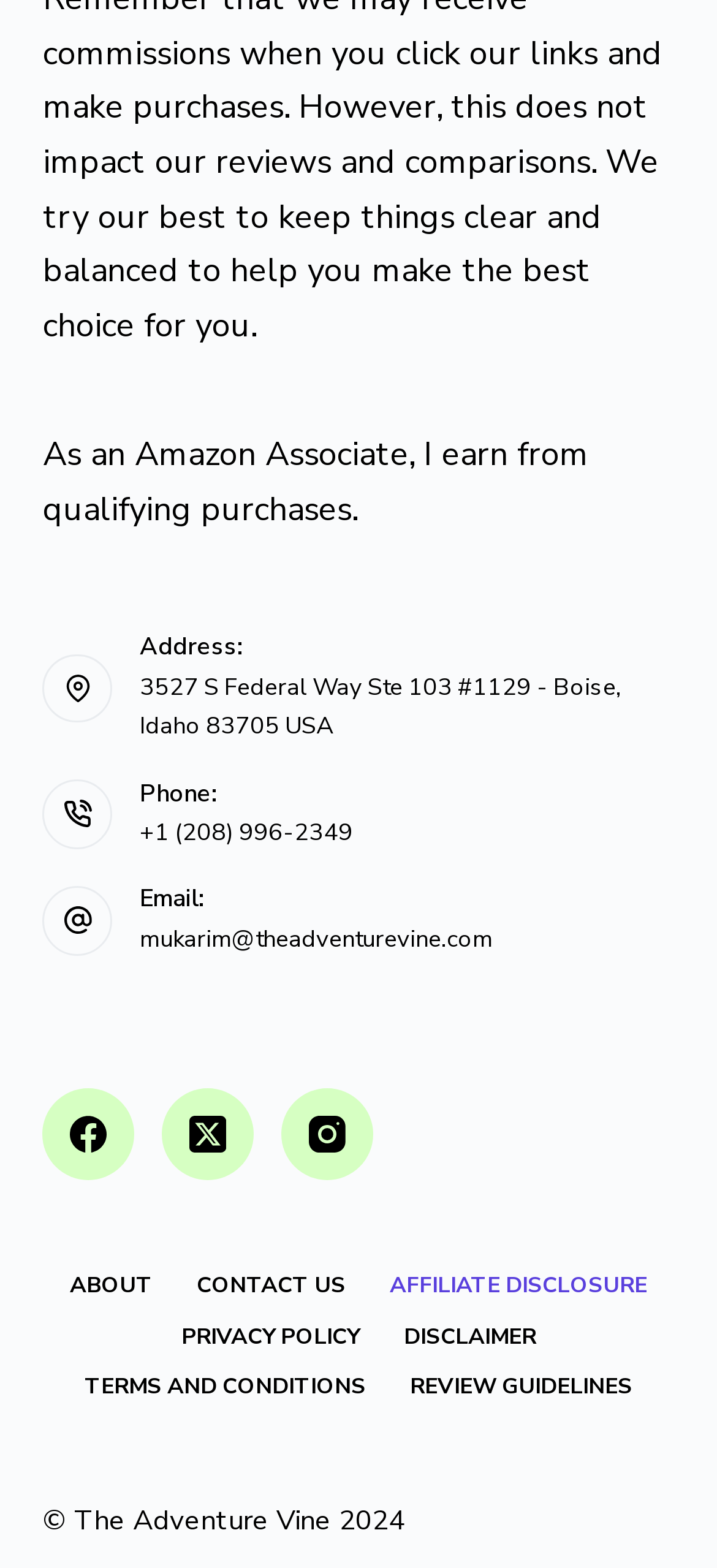What is the phone number of The Adventure Vine?
Give a one-word or short phrase answer based on the image.

+1 (208) 996-2349